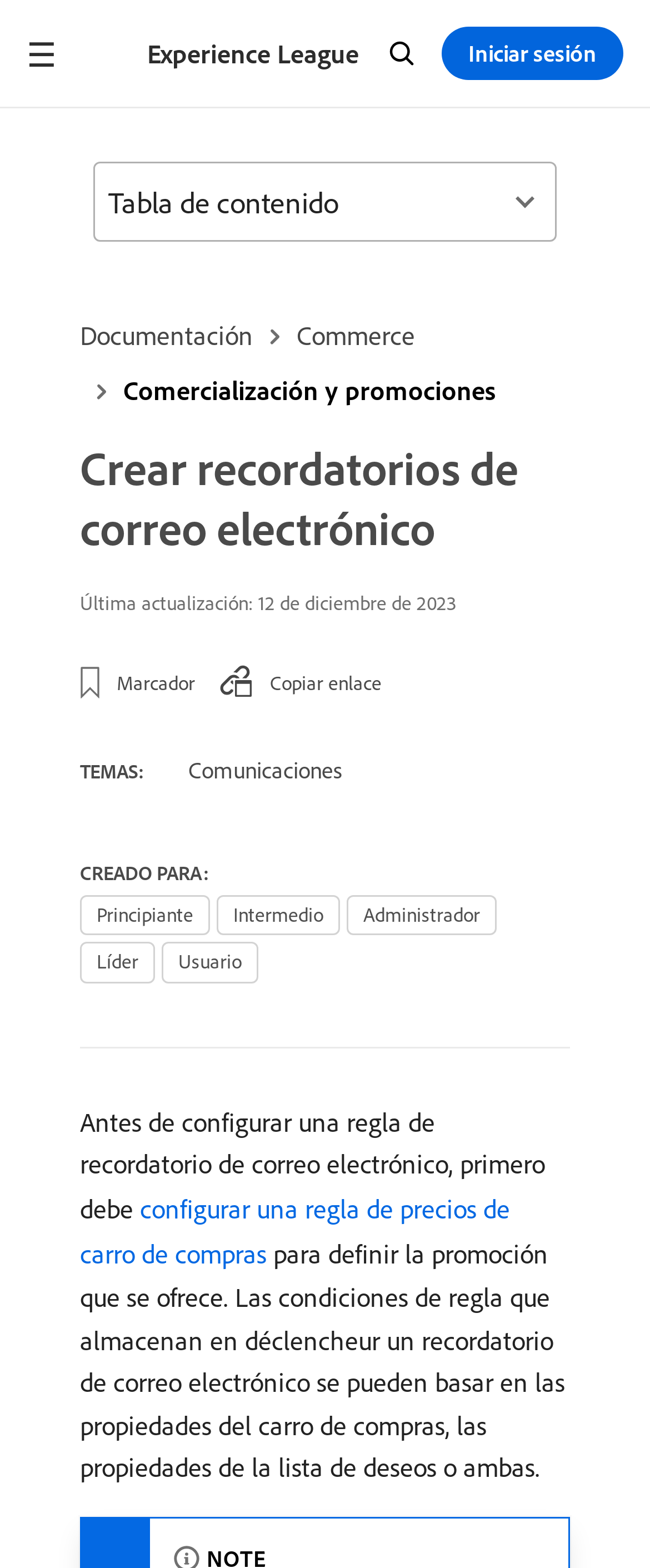Predict the bounding box of the UI element based on this description: "Tabla de contenido".

[0.144, 0.103, 0.856, 0.154]